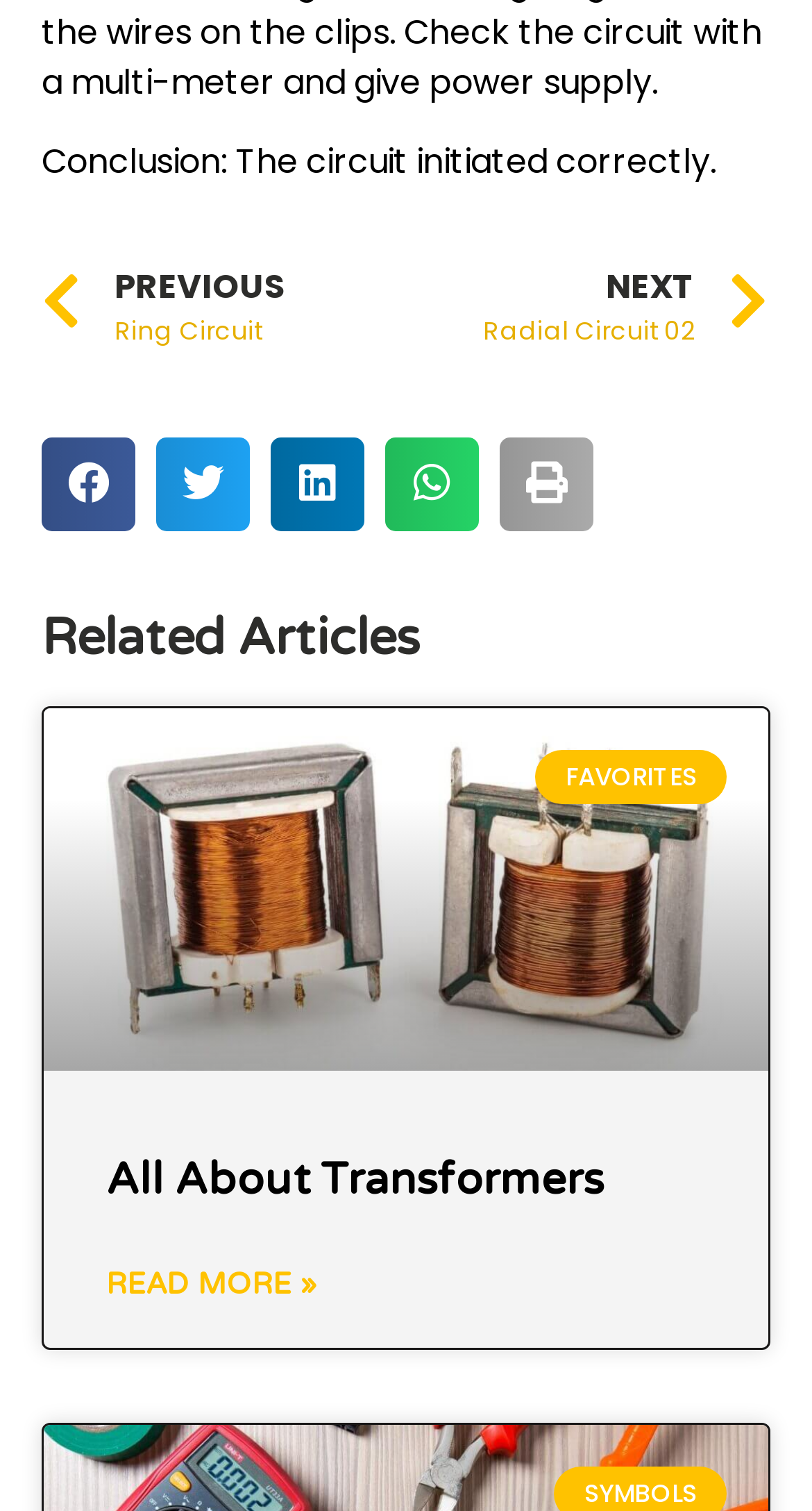Please answer the following question as detailed as possible based on the image: 
What is the last section title in the webpage?

The last section title in the webpage can be found at the bottom of the page, which states 'SYMBOLS'.